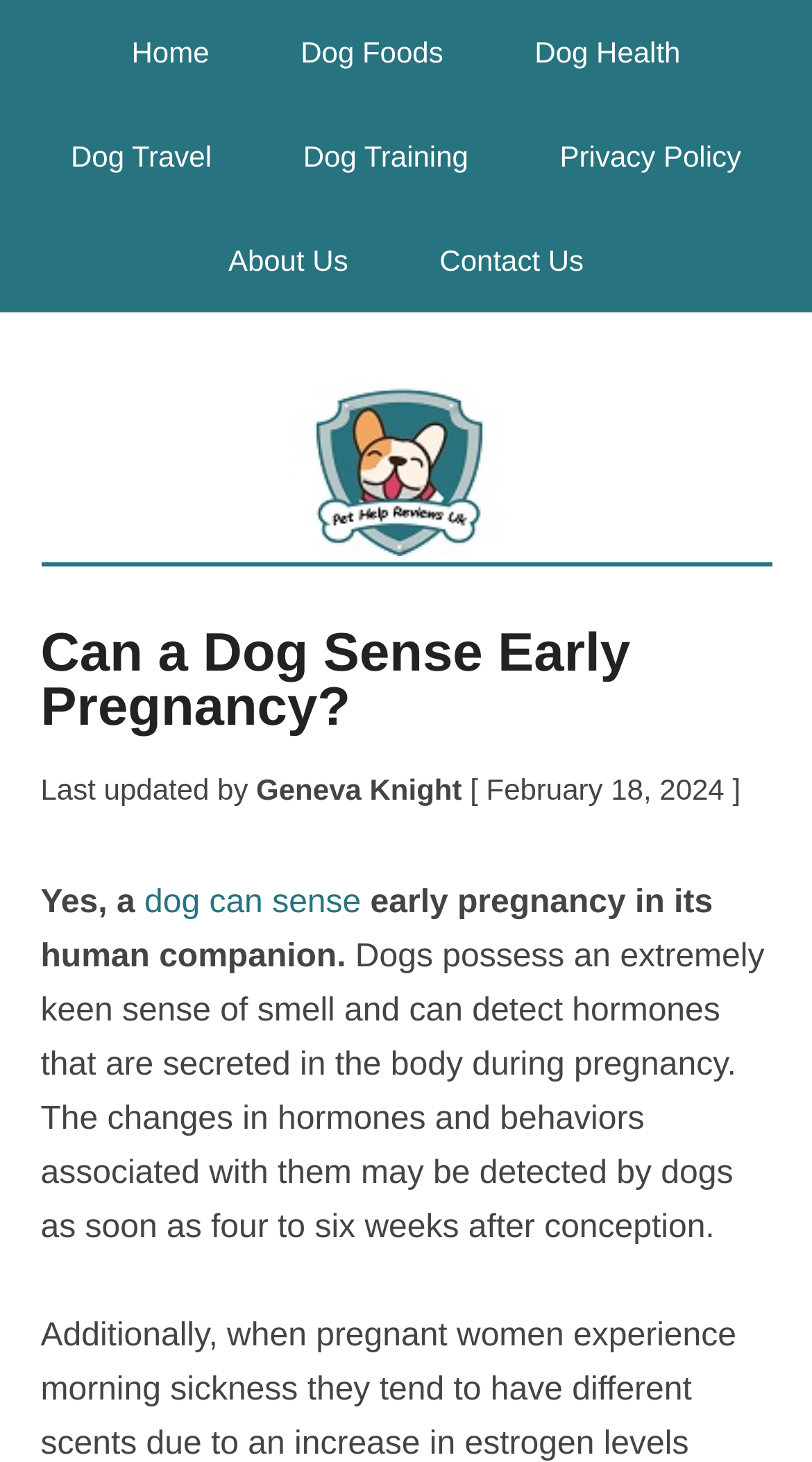Can you look at the image and give a comprehensive answer to the question:
When was the article last updated?

The article was last updated on February 18, 2024, which is indicated by the time element in the format 'February 18, 2024'.